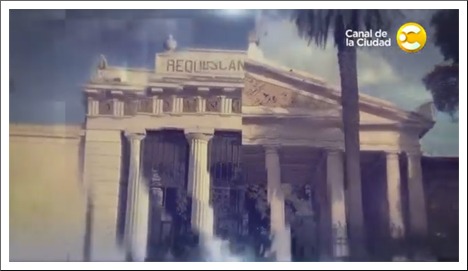Please answer the following question using a single word or phrase: 
What is the city where the cemetery is located?

Buenos Aires